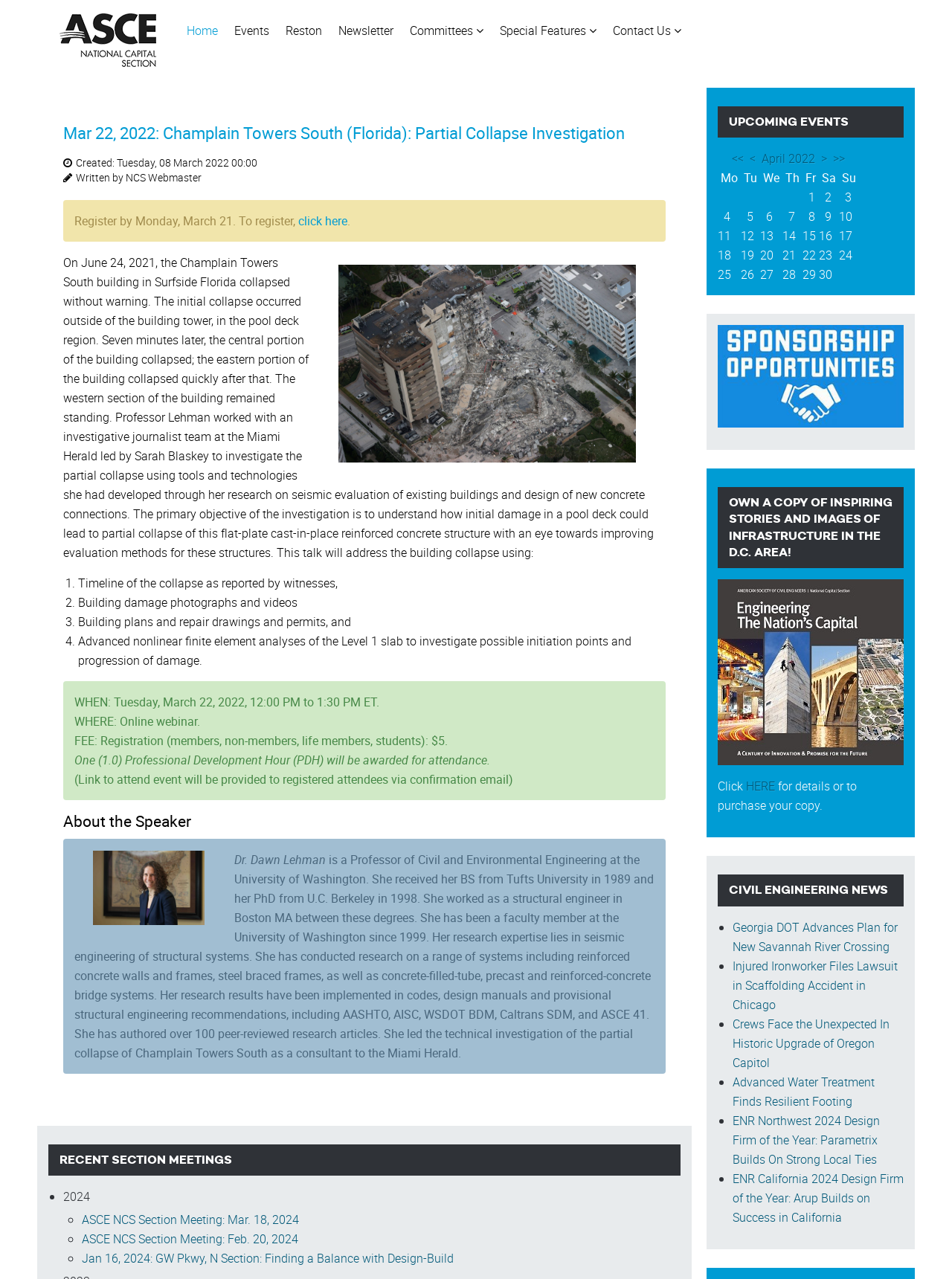Please give a short response to the question using one word or a phrase:
How much does it cost to register for the event on March 22, 2022?

$5